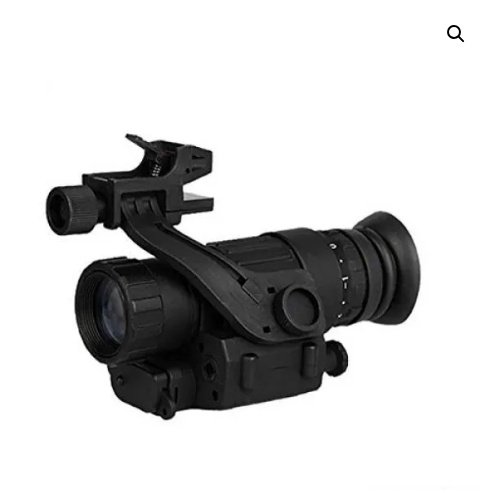Describe the image with as much detail as possible.

The image depicts a high-tech black night vision scope designed for hunting and tactical applications. This device features an integrated mount system, allowing for easy attachment to various firearms. The scope showcases multiple adjustment knobs on the side, which can be used to fine-tune magnification and focus settings, enhancing visibility in low-light conditions. Its sleek design is built for durability, making it an ideal accessory for outdoor enthusiasts and airsoft players alike. The model shown is part of the "Toy Gun Sight Red dot Sight Magnification Hunting Night Vision Goggles New PVS-14 Digital Night Vision Goggles Shooting Telescope CL27-0008" series, known for its effectiveness in enhancing shooting accuracy.